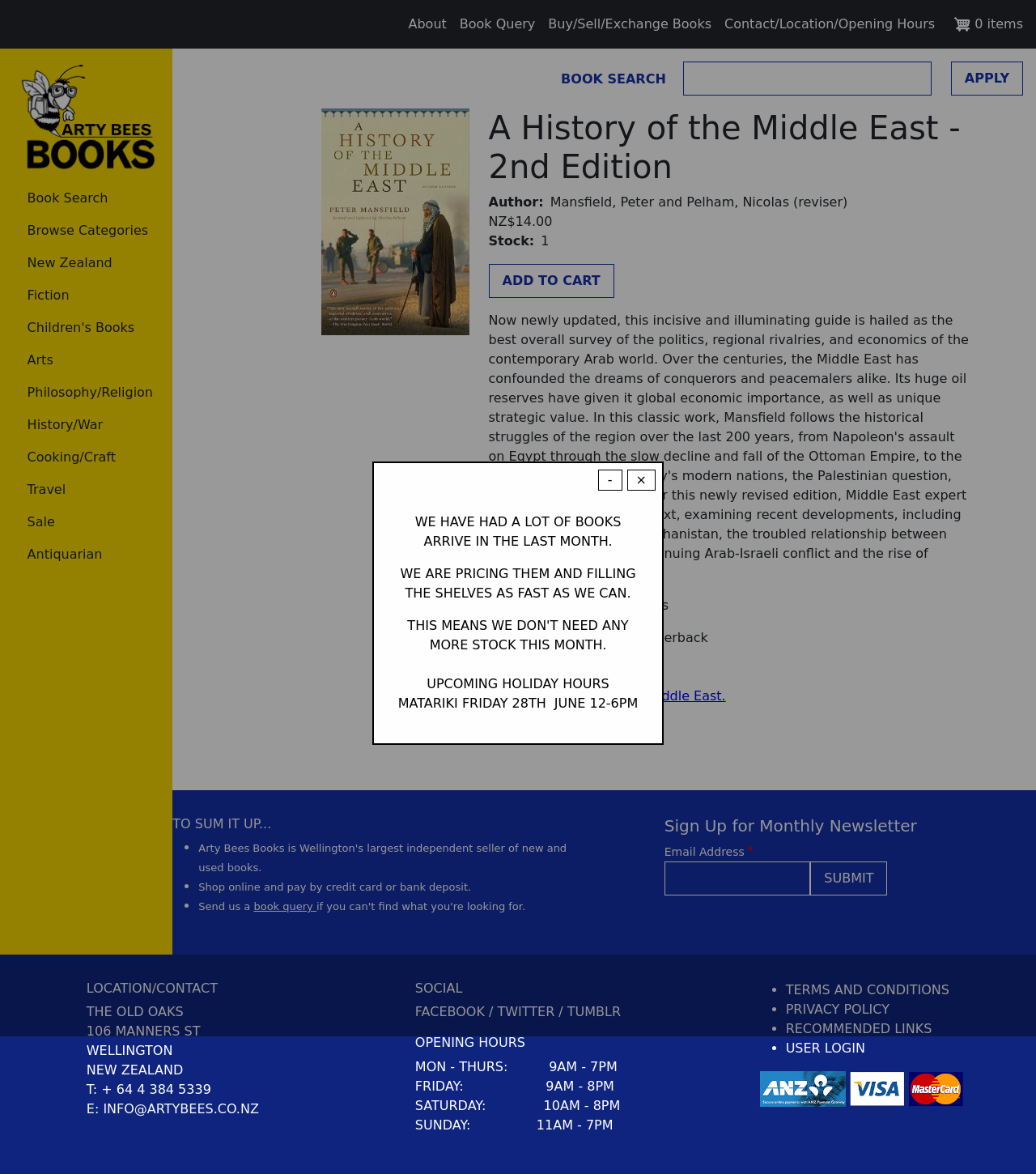What is the title of the book?
From the image, respond with a single word or phrase.

A History of the Middle East - 2nd Edition